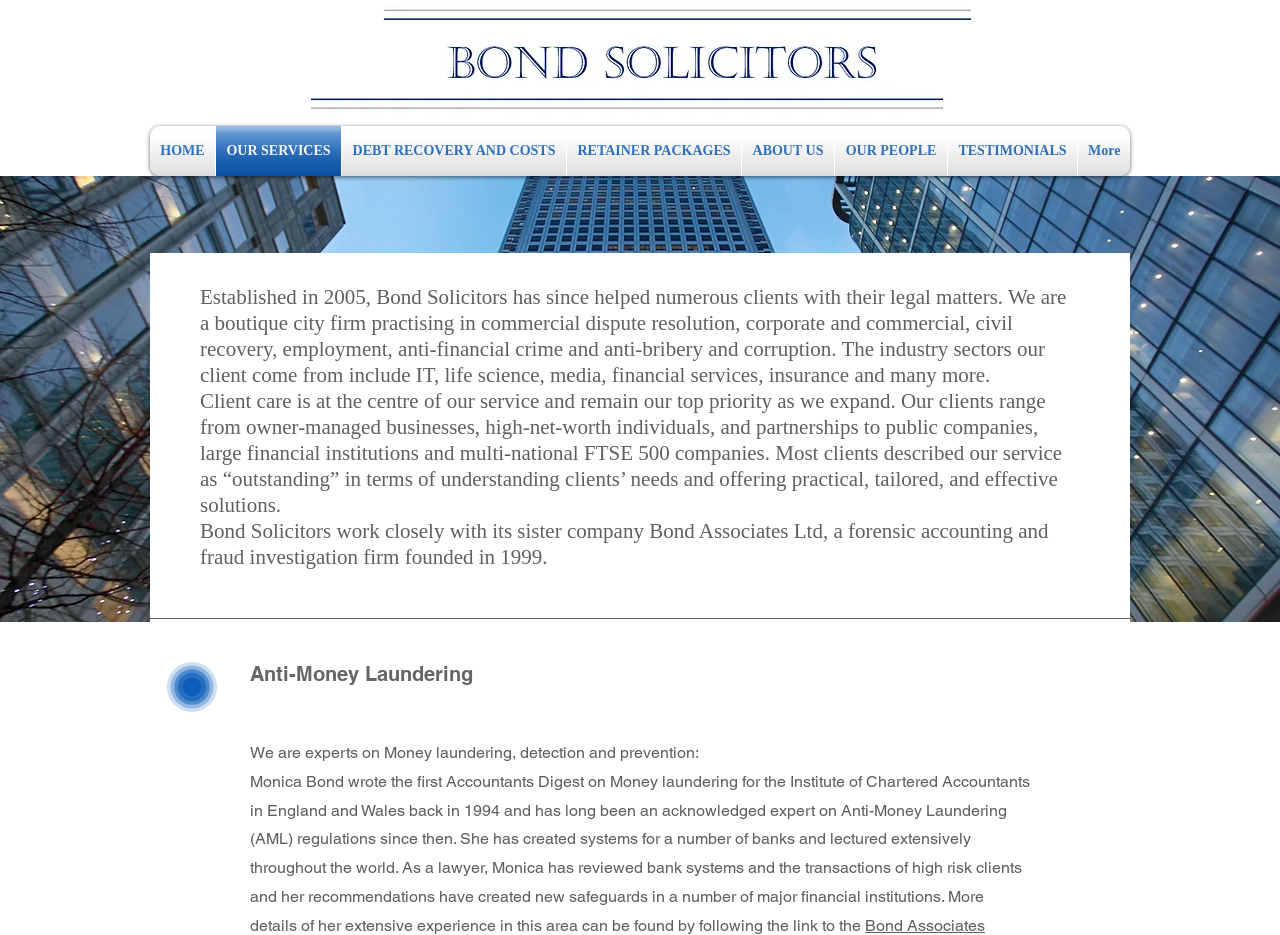Please indicate the bounding box coordinates for the clickable area to complete the following task: "Click the HOME link". The coordinates should be specified as four float numbers between 0 and 1, i.e., [left, top, right, bottom].

[0.117, 0.135, 0.168, 0.188]